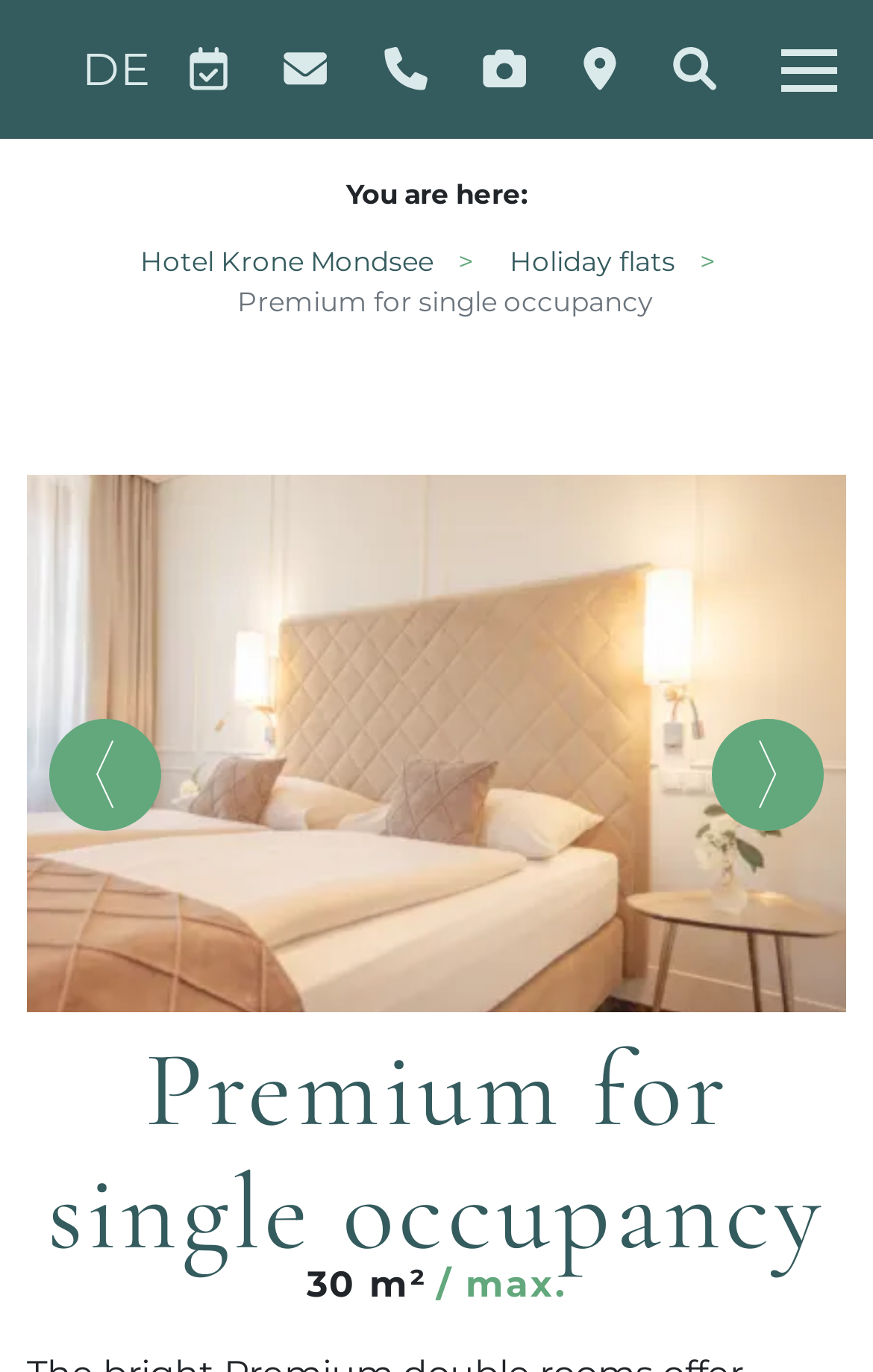Your task is to extract the text of the main heading from the webpage.

Premium for single occupancy